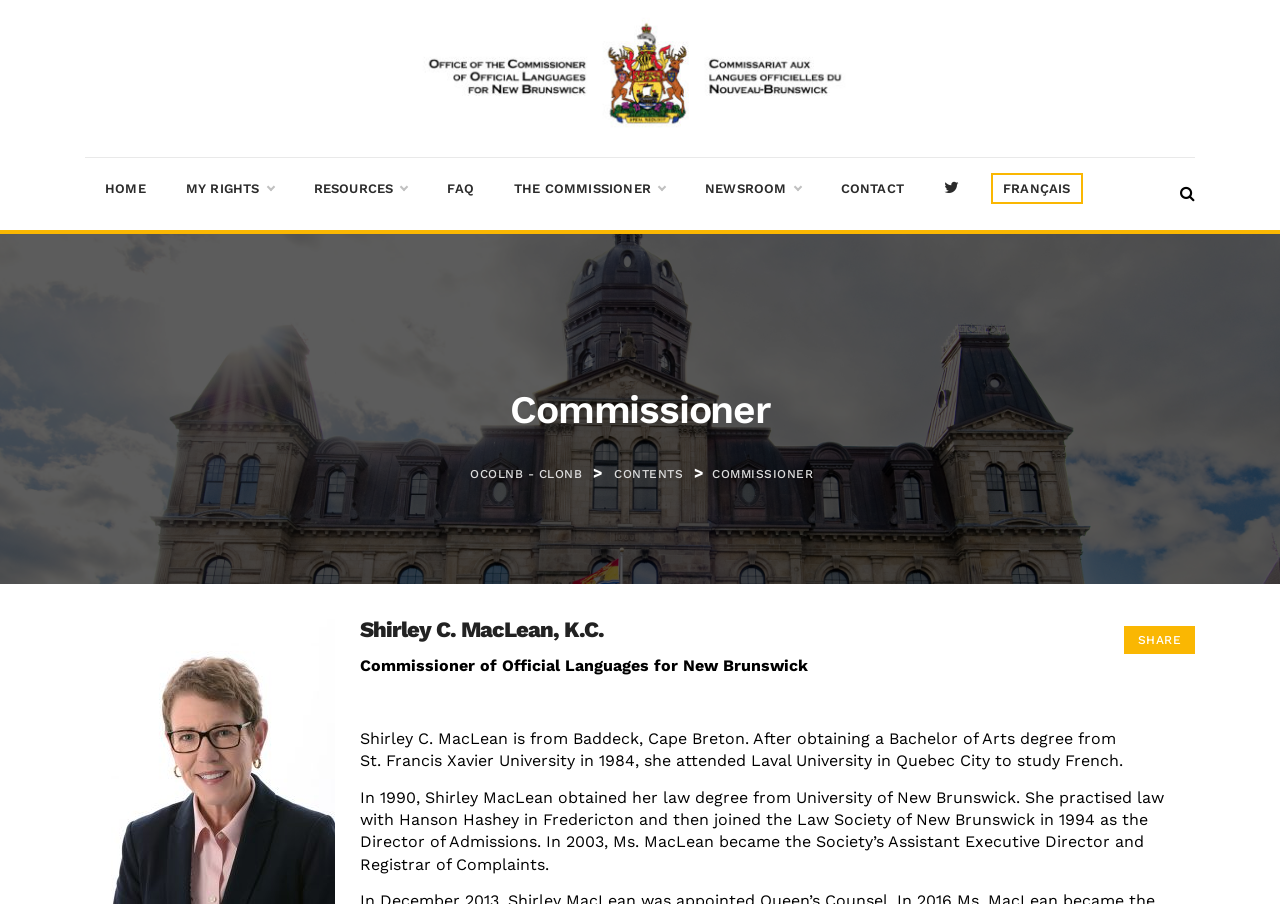Identify the bounding box coordinates of the clickable region required to complete the instruction: "share the page". The coordinates should be given as four float numbers within the range of 0 and 1, i.e., [left, top, right, bottom].

[0.889, 0.7, 0.923, 0.716]